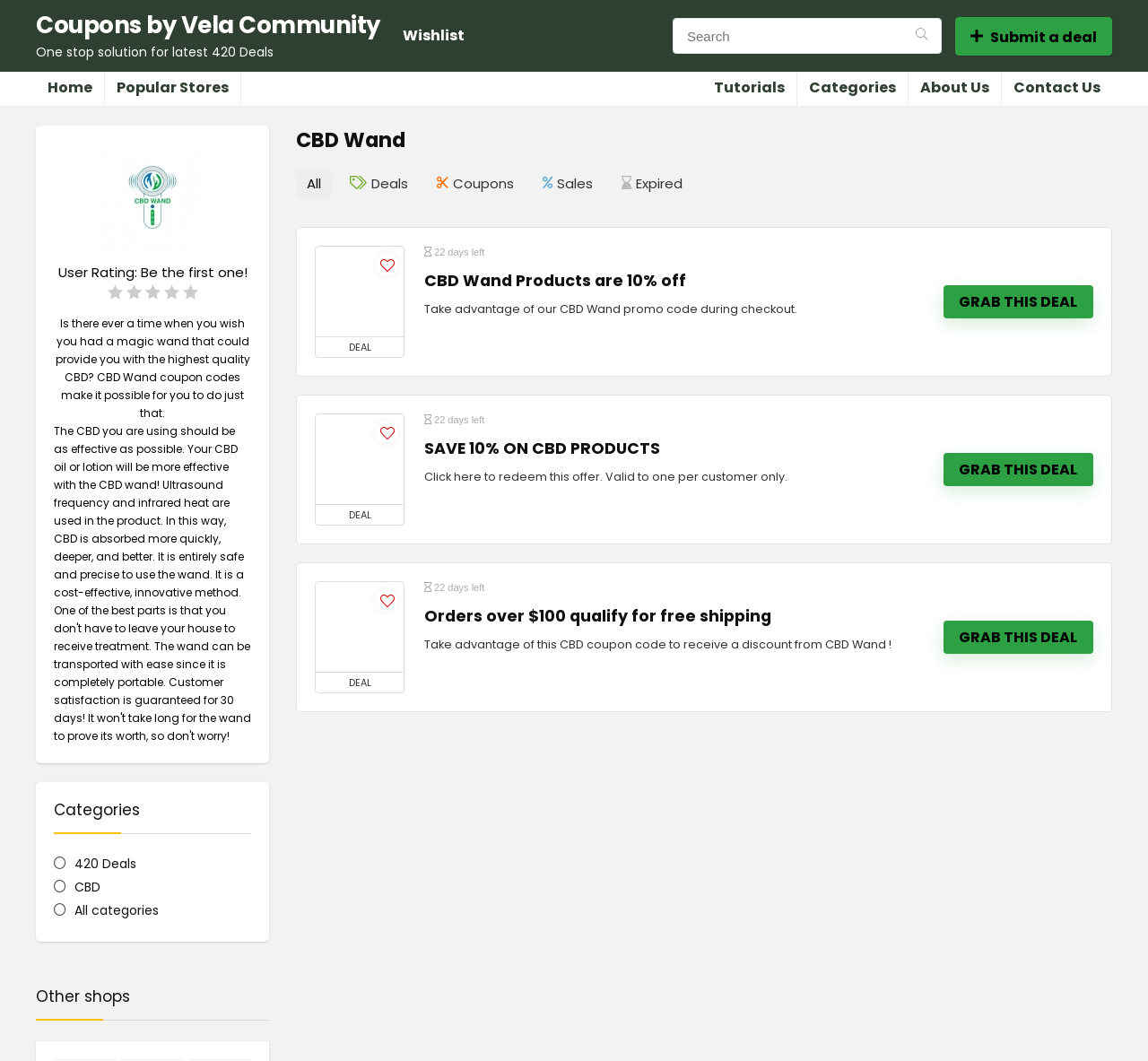Give a concise answer of one word or phrase to the question: 
What is the purpose of the search bar?

To search for coupons